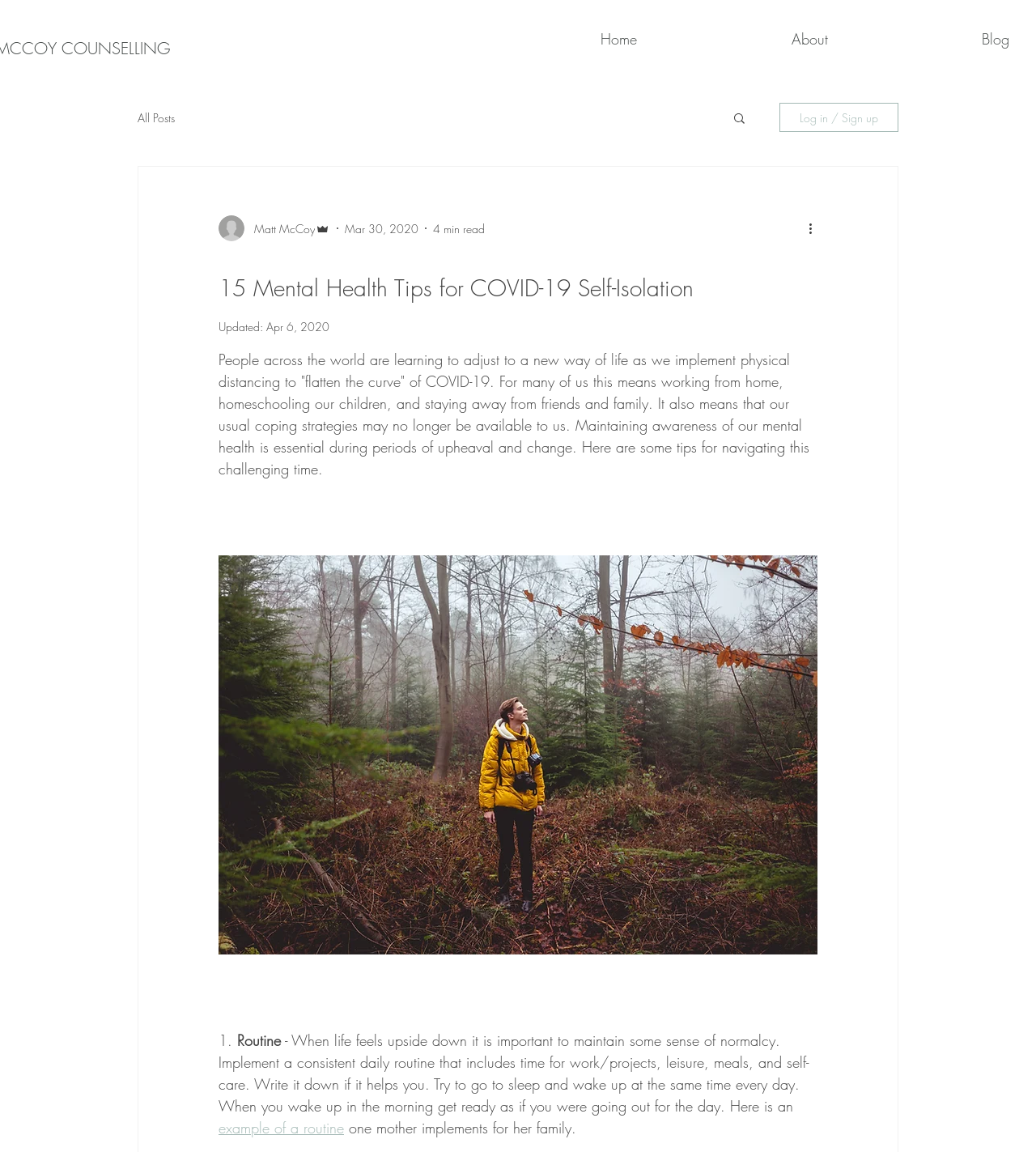Provide a thorough description of this webpage.

The webpage is about 15 mental health tips for COVID-19 self-isolation. At the top, there is a navigation bar with links to "Home", "About", and "Blog" on the left, and a search button with a magnifying glass icon on the right. Below the navigation bar, there is another navigation section with a link to "All Posts" and a "Log in / Sign up" button.

On the left side of the page, there is a section with the writer's picture, name "Matt McCoy", and title "Admin". Below this section, there is a heading "15 Mental Health Tips for COVID-19 Self-Isolation" and a subtitle "Updated: Apr 6, 2020". 

The main content of the page starts with a paragraph explaining the importance of maintaining mental health during the COVID-19 pandemic. This is followed by a list of tips, with the first tip being "Routine". The tip is explained in a few sentences, and there is a link to an example of a routine implemented by a mother for her family.

There are 15 tips in total, but only the first tip is visible in the screenshot. The webpage has a clean and organized layout, making it easy to read and navigate.